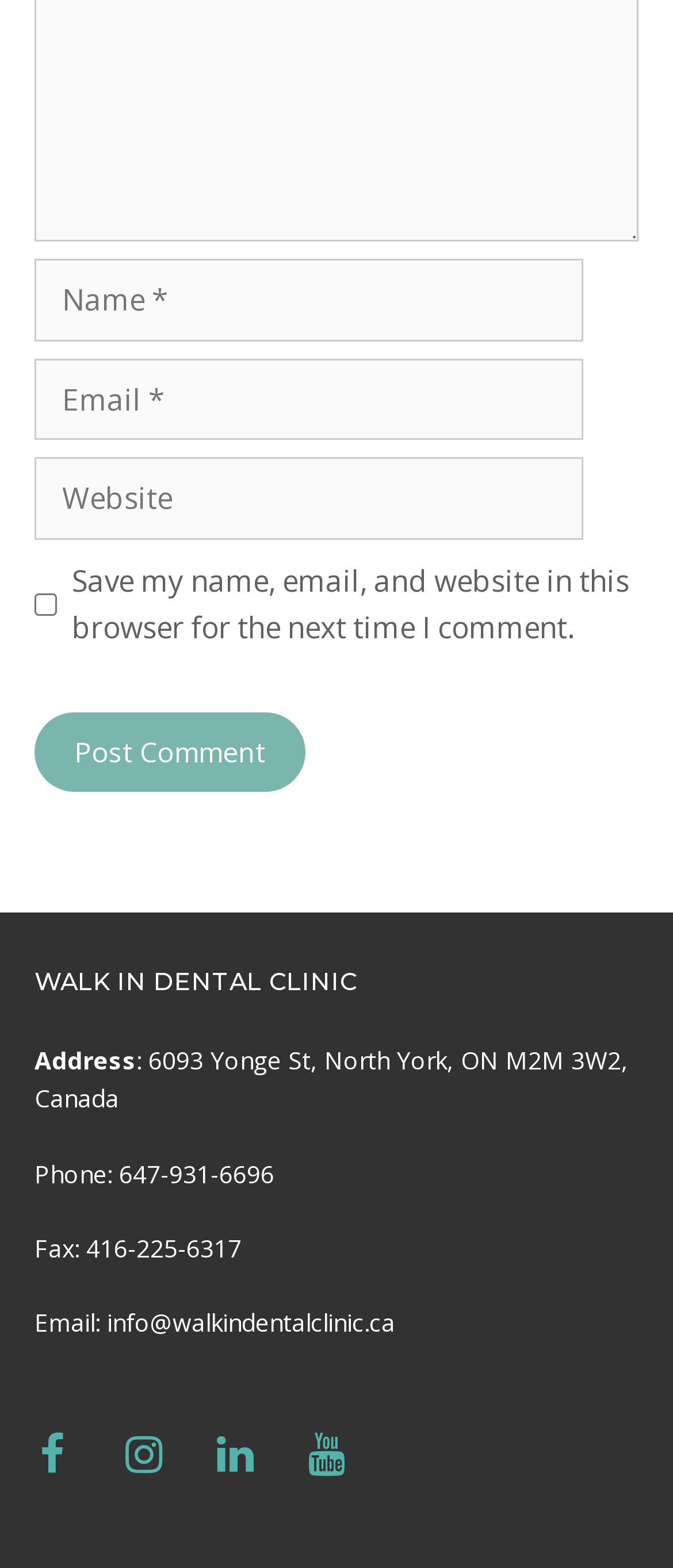Please find the bounding box coordinates of the clickable region needed to complete the following instruction: "Learn about CBD Vape". The bounding box coordinates must consist of four float numbers between 0 and 1, i.e., [left, top, right, bottom].

None